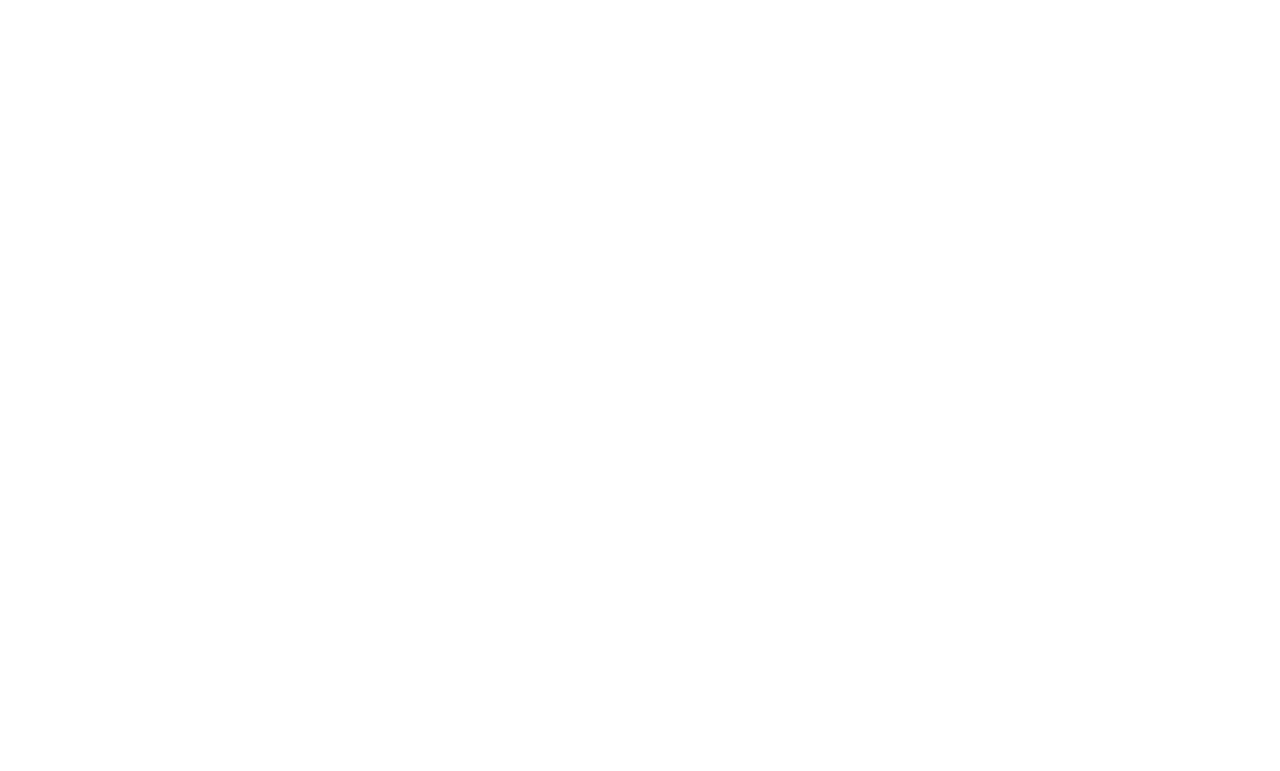Please find the bounding box coordinates of the element's region to be clicked to carry out this instruction: "View the Archive".

[0.016, 0.737, 0.059, 0.759]